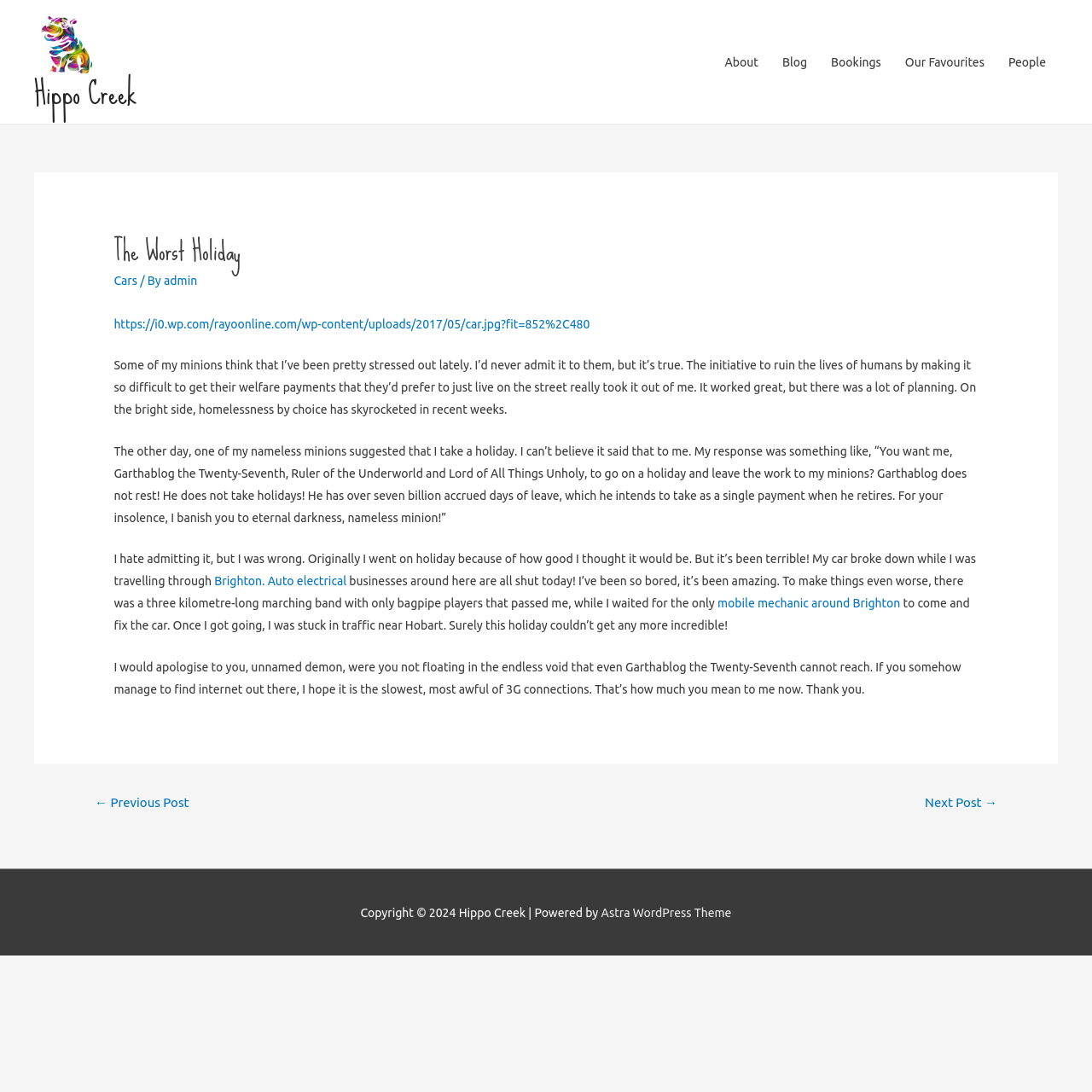Determine the bounding box coordinates of the clickable area required to perform the following instruction: "Check the 'Next Post'". The coordinates should be represented as four float numbers between 0 and 1: [left, top, right, bottom].

[0.829, 0.723, 0.931, 0.75]